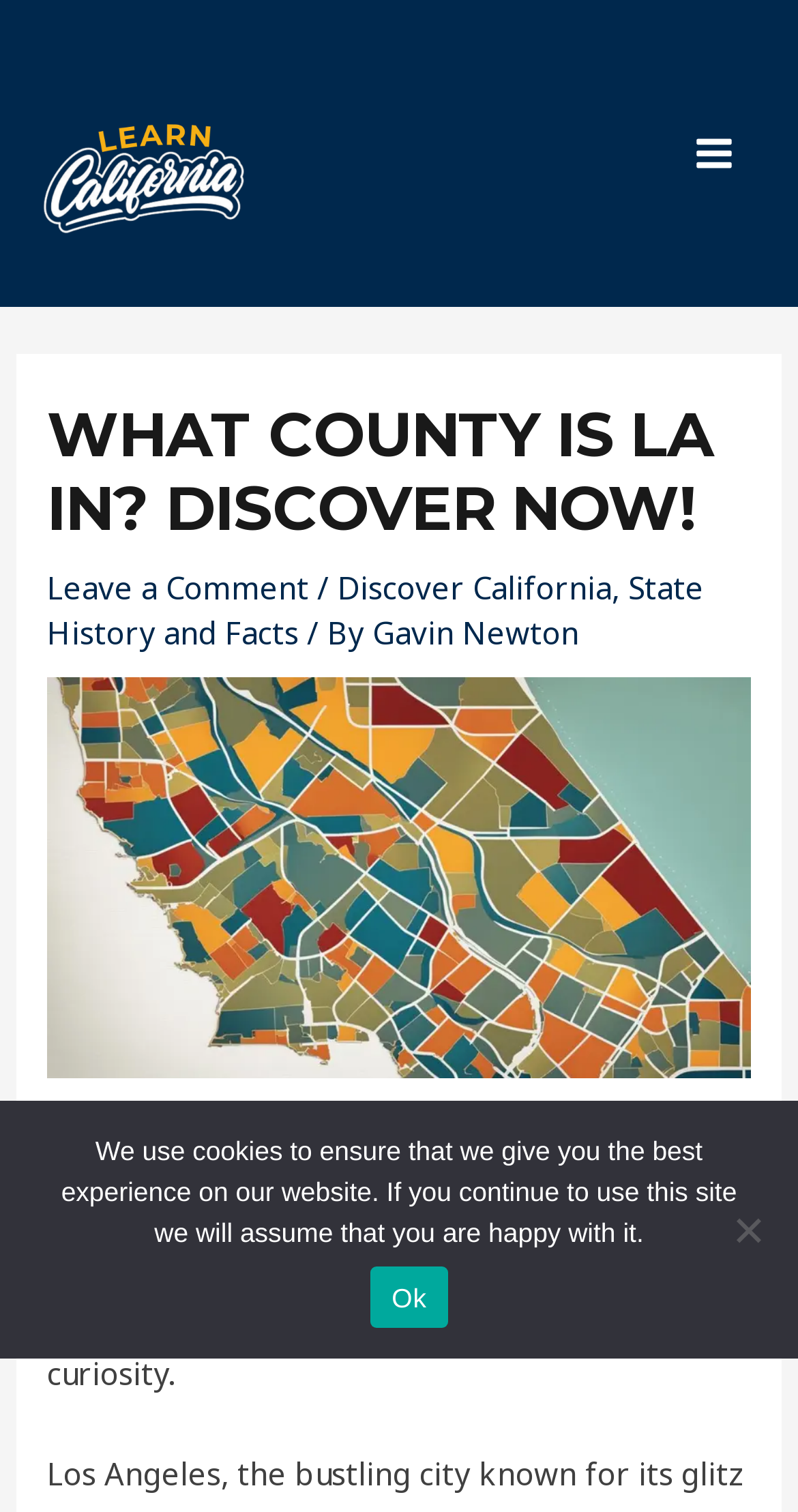What is the name of the author of the article?
Please use the visual content to give a single word or phrase answer.

Gavin Newton